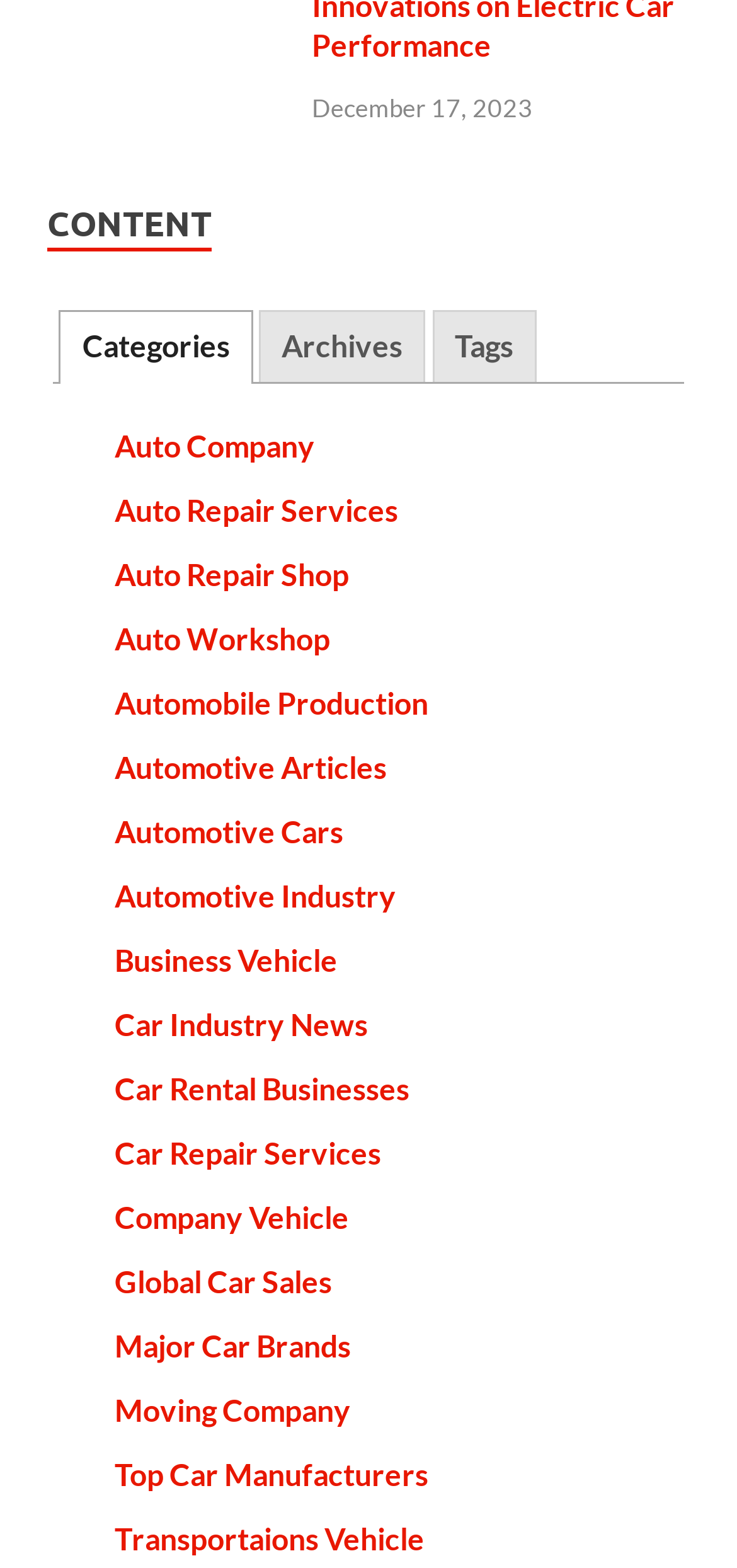Show the bounding box coordinates for the HTML element as described: "Major Car Brands".

[0.155, 0.846, 0.476, 0.869]